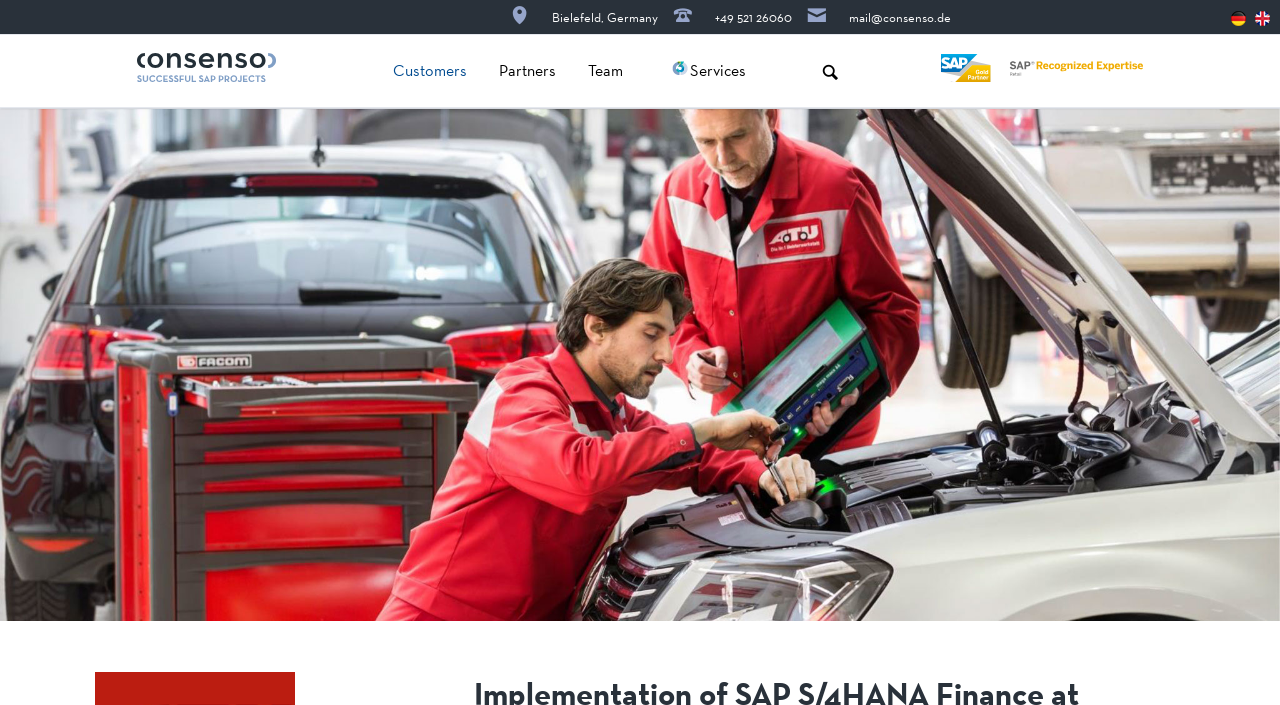Describe all visible elements and their arrangement on the webpage.

The webpage is about consenso Consulting GmbH, a company that provides SAP S/4HANA finance implementation services. At the top left corner, there are three links: "Bielefeld, Germany", "+49 521 26060", and "mail@consenso.de", which appear to be the company's location, phone number, and email address, respectively. 

To the right of these links, there are two flags, one for Deutsch (German) and one for English, which likely represent language options for the website. 

Below these elements, there is a heading "consenso Consulting GmbH EN" with a link and an image, which seems to be the company's logo. 

On the top right side, there is a link "Skip navigation". 

The main navigation menu is located below, with several links: "Customers", "Project Stories", "References", "Awards", and "Worth knowing". Each of these links has a dropdown menu with more specific options. 

Further down, there are more links: "Partners", "Team", and "Services", each with their own dropdown menus. 

In the middle of the page, there is a prominent section with several links related to careers, including "Your HOME PORT", "Our job offers", "Your unsolicited application", "Your CAMPUS 2.0", and "Work & Life". 

Finally, at the bottom of the page, there is a button labeled "Search" with a magnifying glass icon.